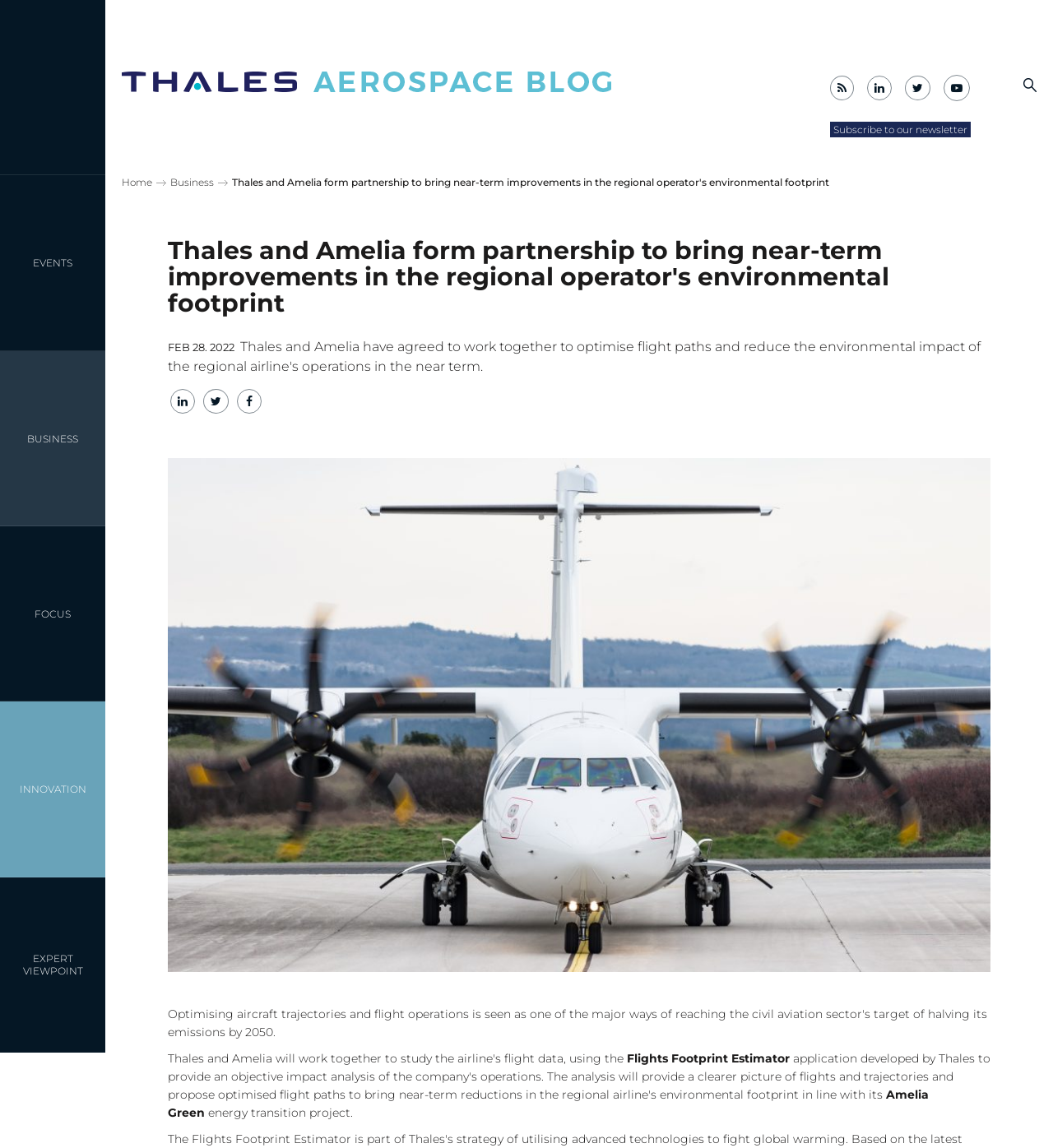Locate the bounding box coordinates of the clickable area to execute the instruction: "Read about Amelia Green". Provide the coordinates as four float numbers between 0 and 1, represented as [left, top, right, bottom].

[0.159, 0.947, 0.882, 0.976]